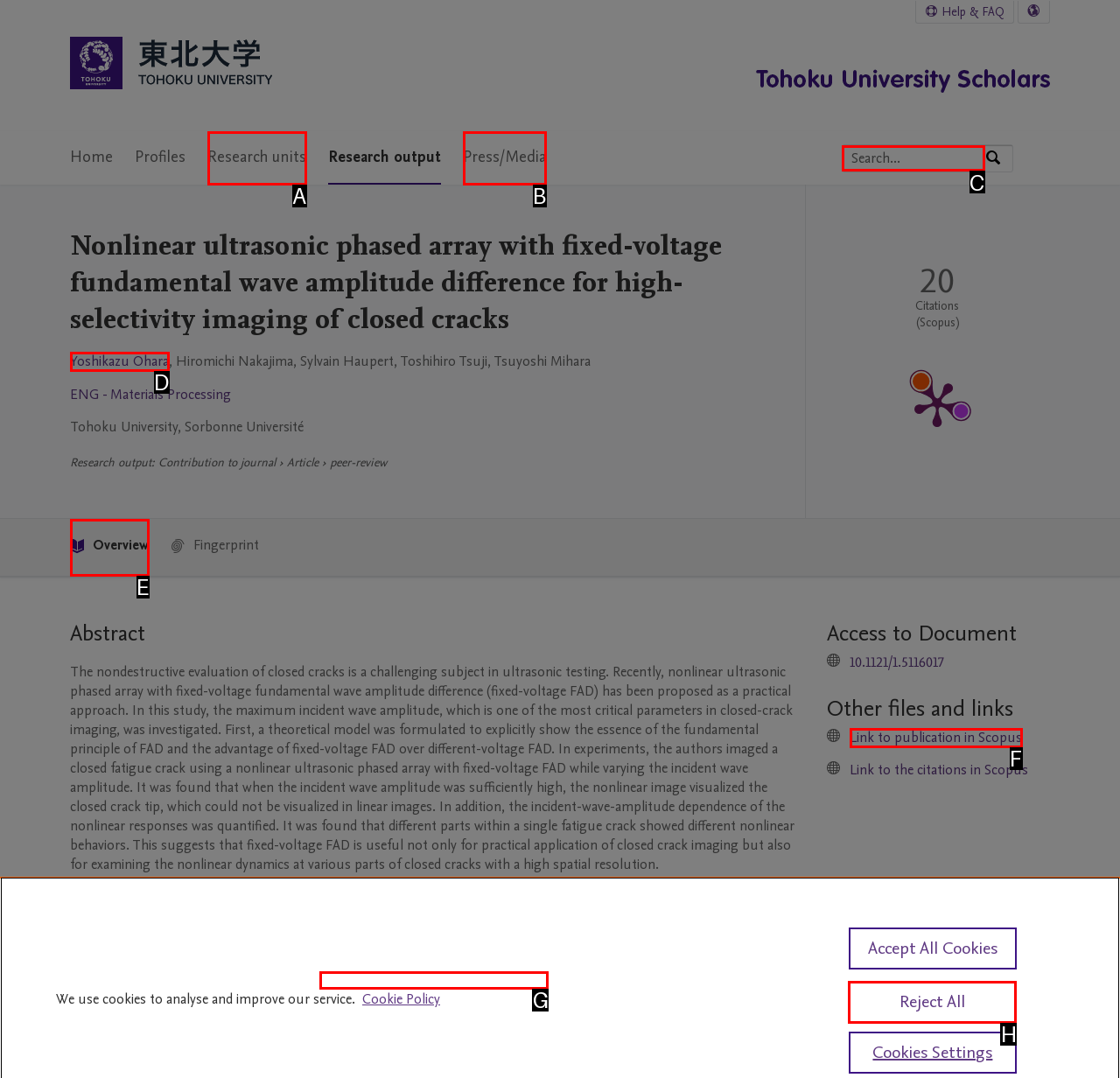Identify the letter of the UI element I need to click to carry out the following instruction: Search by expertise, name or affiliation

C